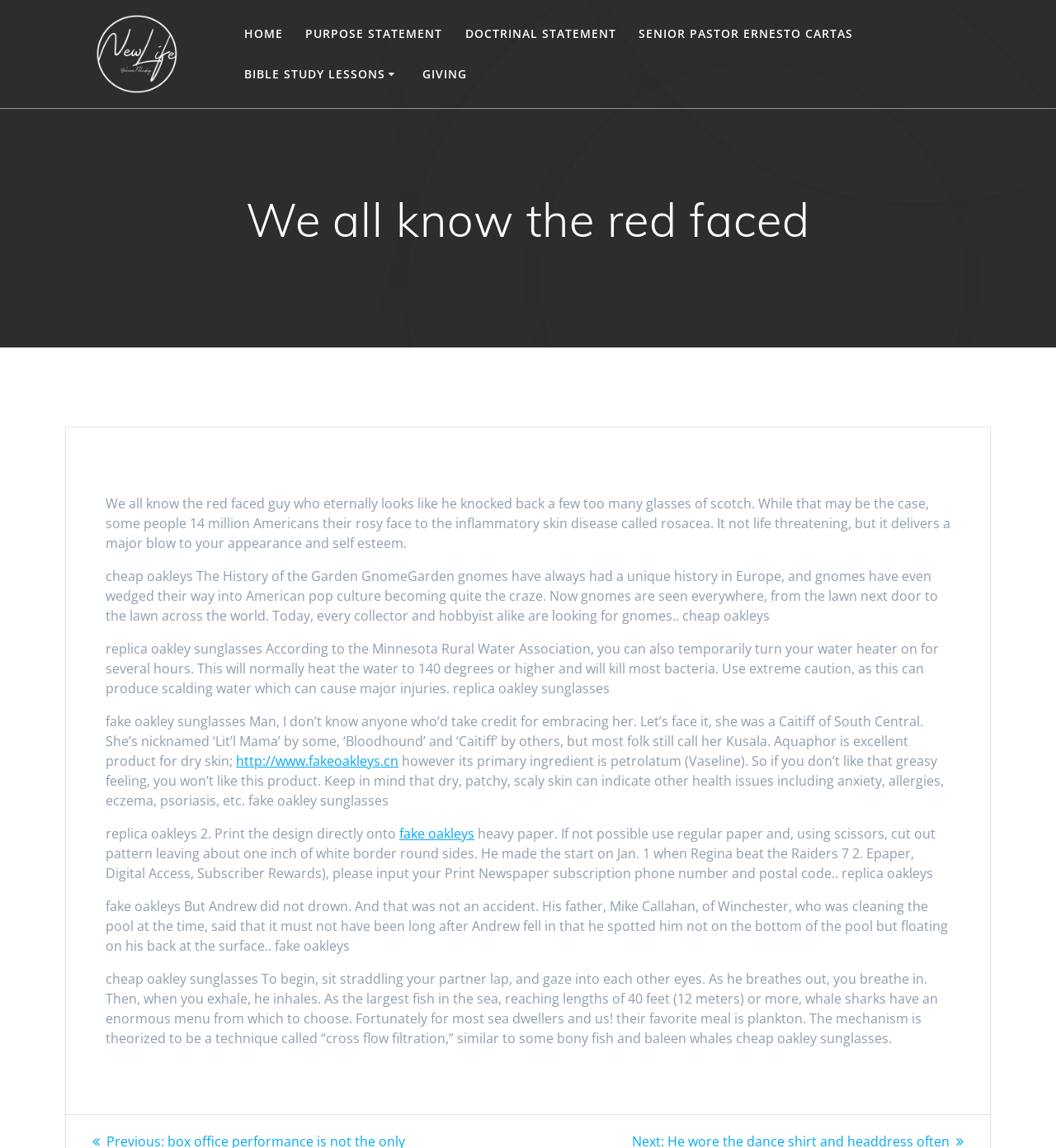What is the purpose of temporarily turning on the water heater?
Answer the question with a single word or phrase by looking at the picture.

To kill bacteria